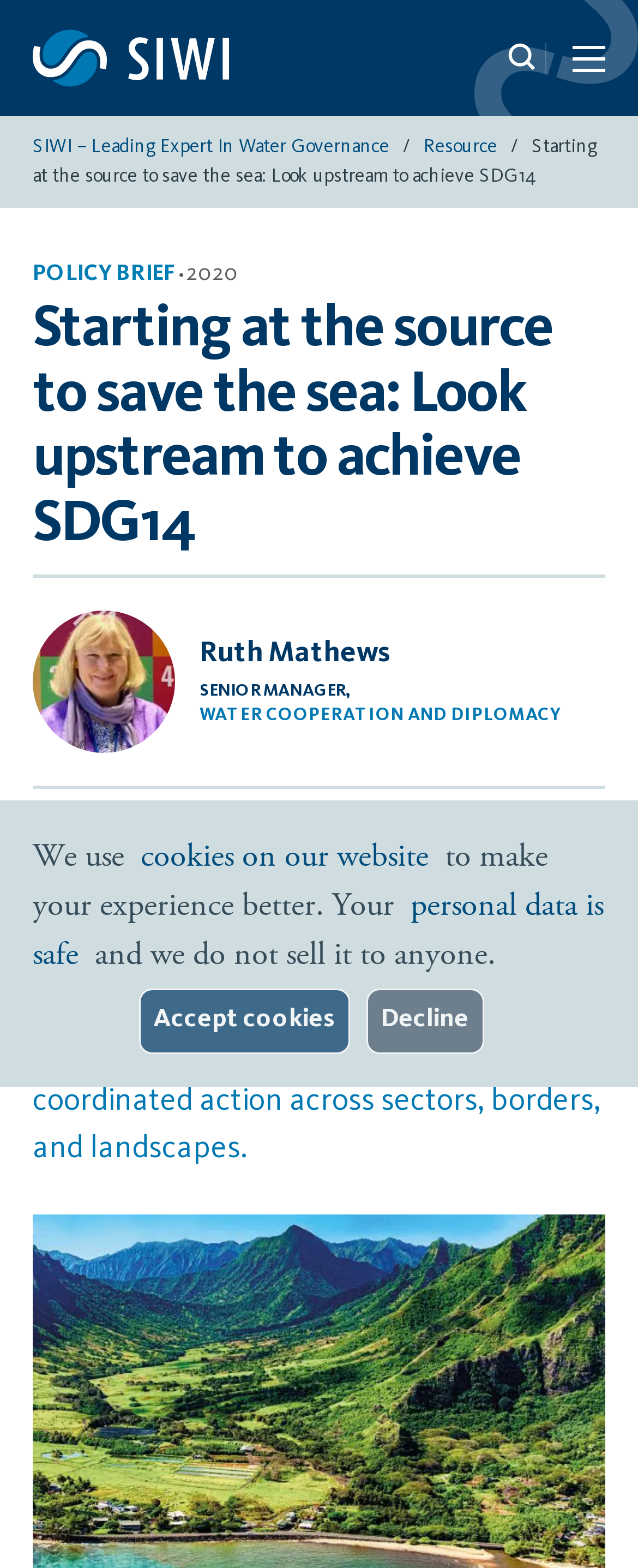Give a concise answer using only one word or phrase for this question:
What is the year of publication of the policy brief?

2020